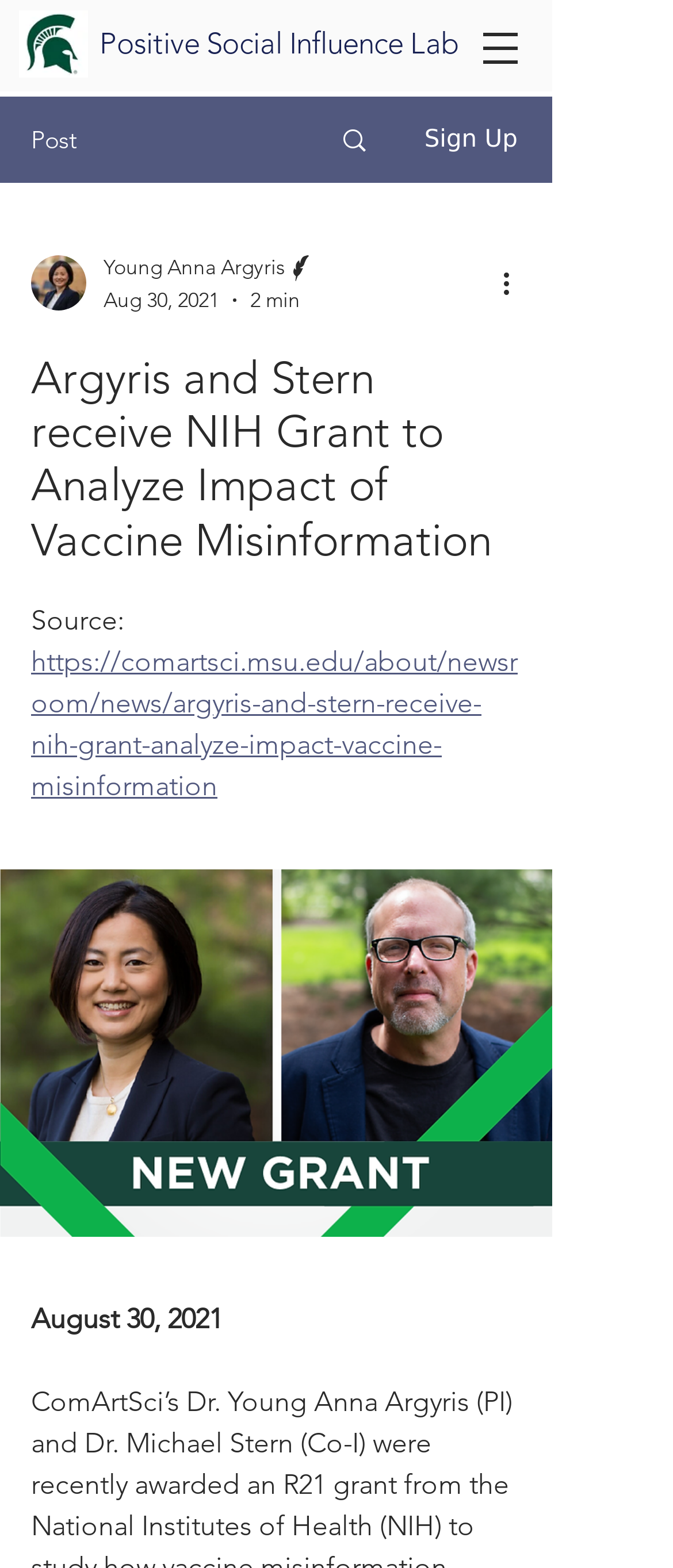What is the date of the article?
Look at the screenshot and provide an in-depth answer.

I found the date by looking at the generic element 'Aug 30, 2021' which is located below the author's name and above the reading time '2 min'.